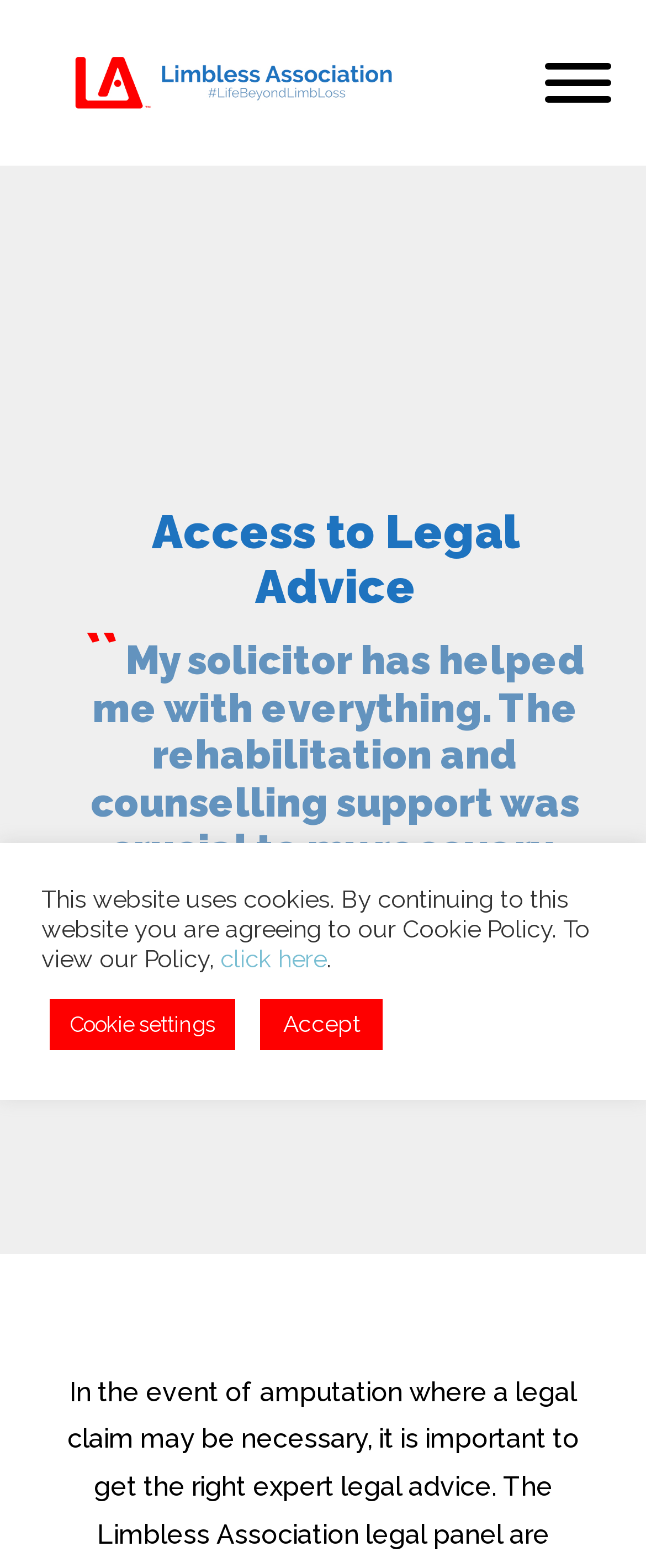What is the function of the button at the top right corner?
We need a detailed and meticulous answer to the question.

The button at the top right corner has the text 'Toggle Menu' and is not expanded, suggesting that it is used to toggle the menu on and off.